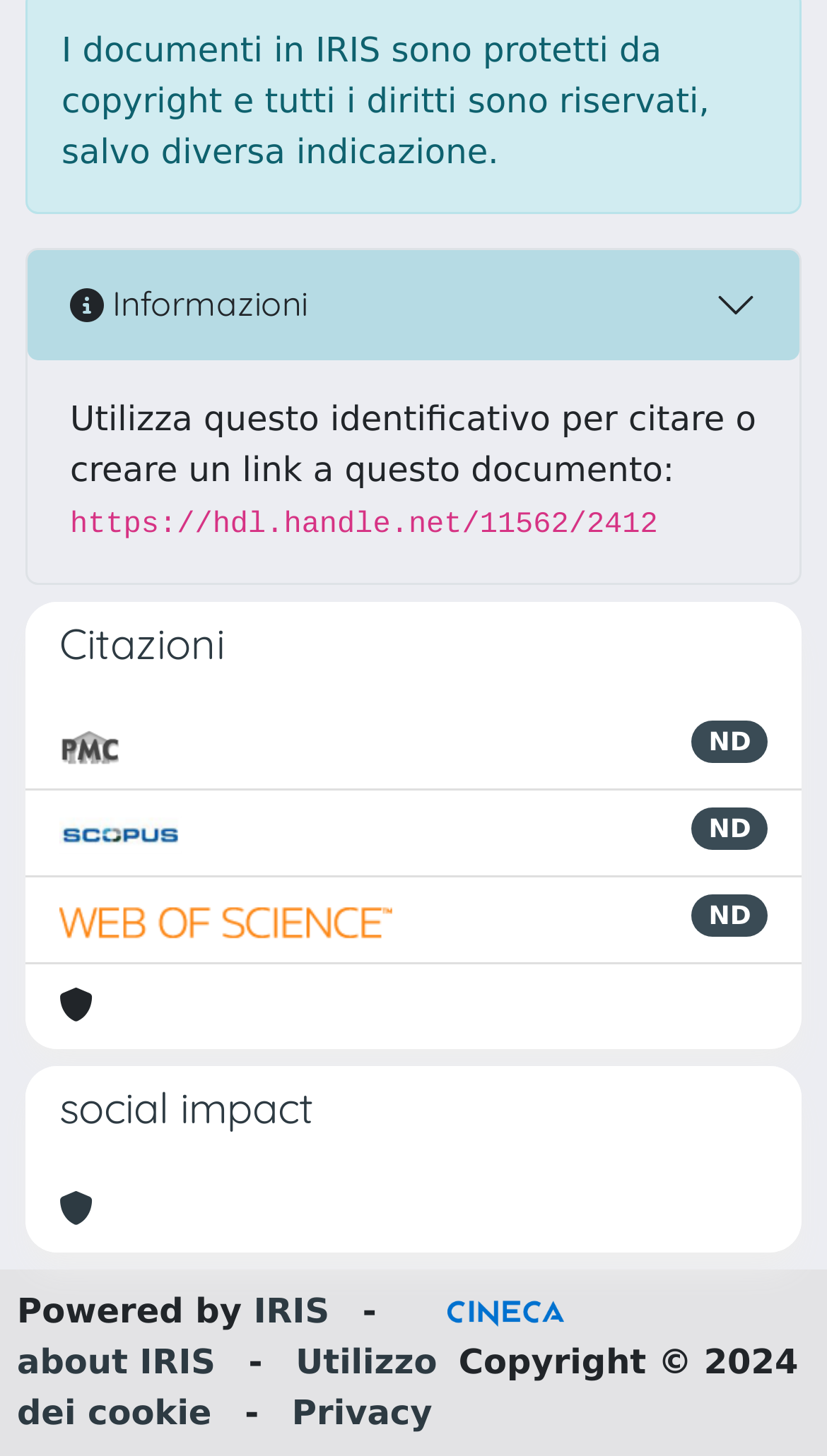Answer the question in a single word or phrase:
How many social impact links are available?

1